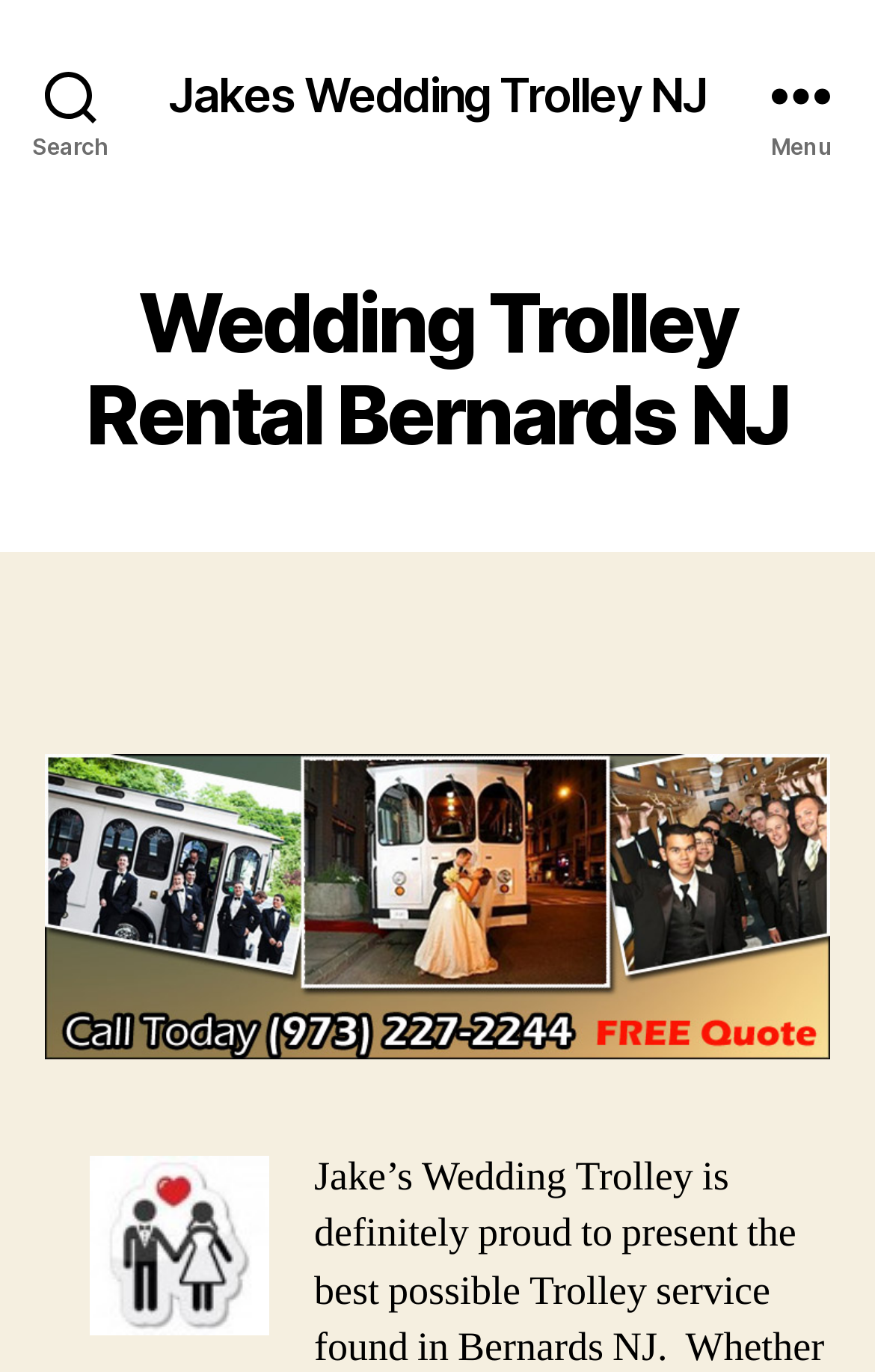Given the description of the UI element: "Menu", predict the bounding box coordinates in the form of [left, top, right, bottom], with each value being a float between 0 and 1.

[0.831, 0.0, 1.0, 0.137]